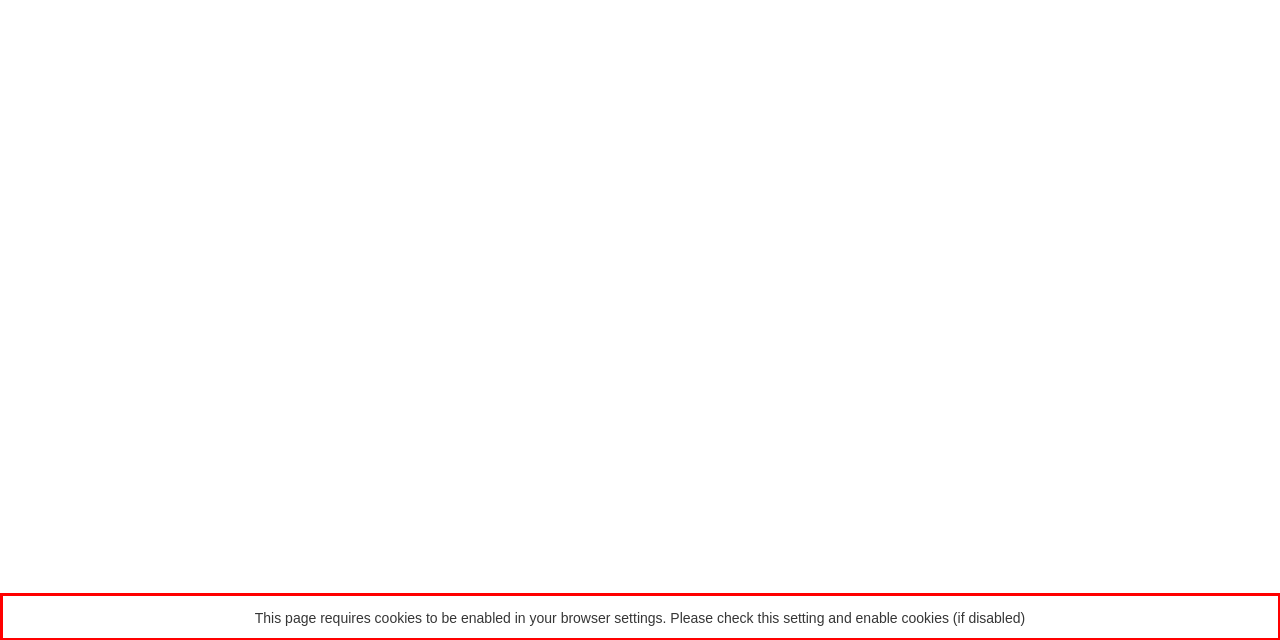Please examine the webpage screenshot containing a red bounding box and use OCR to recognize and output the text inside the red bounding box.

This page requires cookies to be enabled in your browser settings. Please check this setting and enable cookies (if disabled)